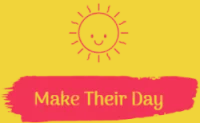Elaborate on the various elements present in the image.

The image features a vibrant and cheerful logo for "Make Their Day," set against a bright yellow background. The logo prominently displays a smiling sun with rays radiating outward, symbolizing positivity and warmth. Below the sun, the tagline "Make Their Day" is artistically rendered in playful, cursive lettering using a bold pink brushstroke, enhancing the logo's welcoming and uplifting vibe. This visual identity resonates with themes of joy and spreading happiness, aligning well with the site's intention to bring delightful content to its audience.